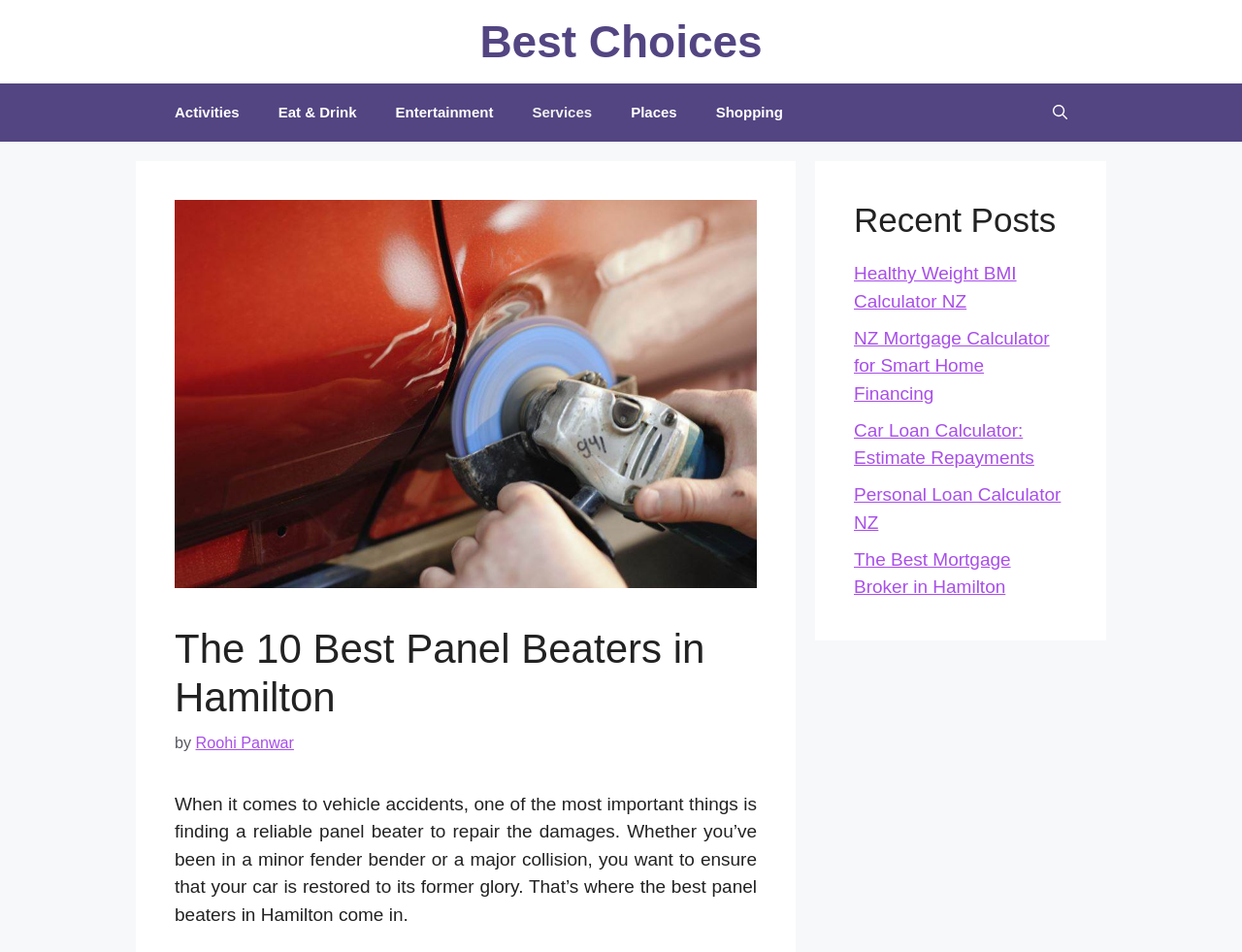Please specify the bounding box coordinates in the format (top-left x, top-left y, bottom-right x, bottom-right y), with values ranging from 0 to 1. Identify the bounding box for the UI component described as follows: aria-label="Open Search Bar"

[0.832, 0.088, 0.875, 0.149]